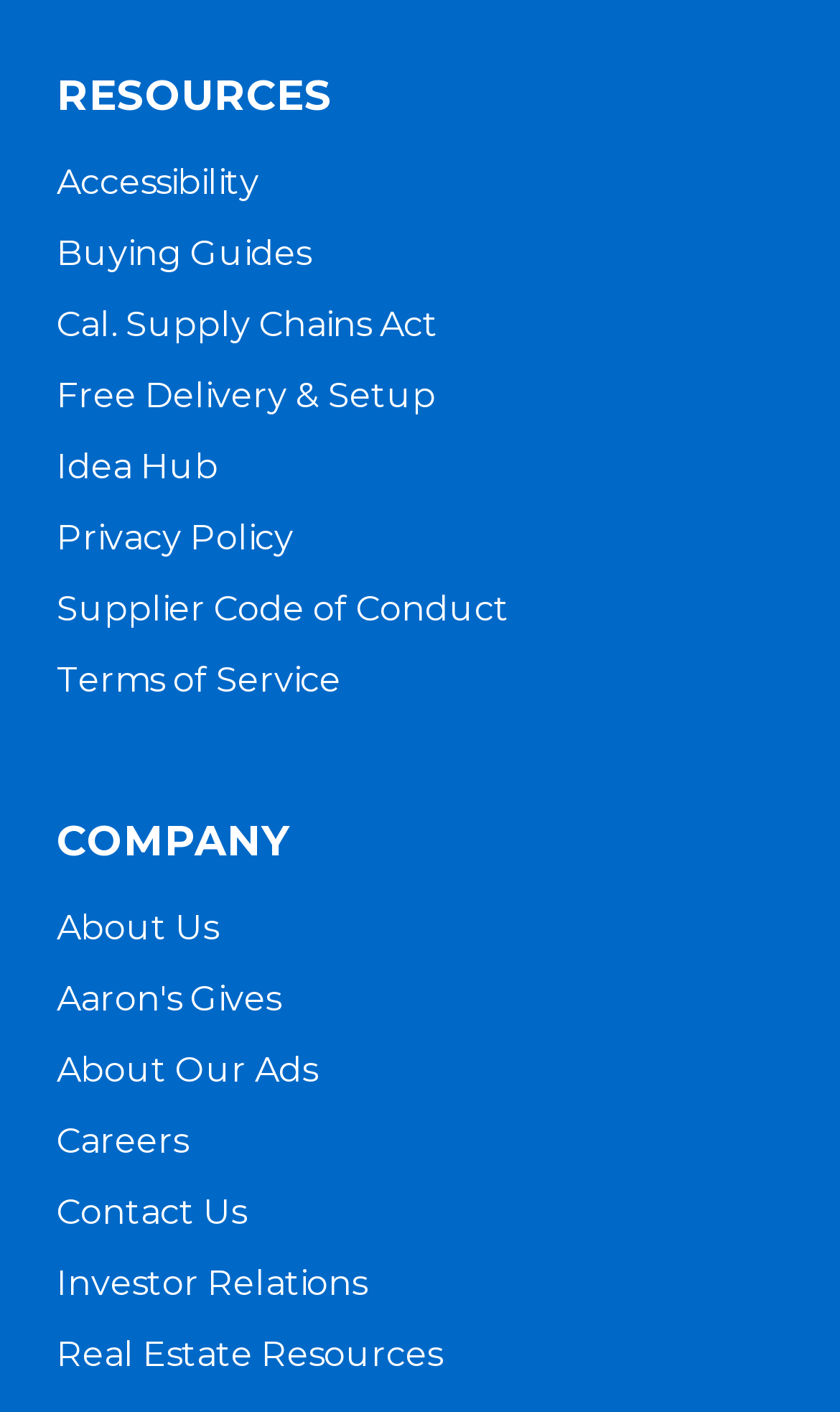Identify the coordinates of the bounding box for the element described below: "About Our Ads". Return the coordinates as four float numbers between 0 and 1: [left, top, right, bottom].

[0.068, 0.743, 0.378, 0.774]